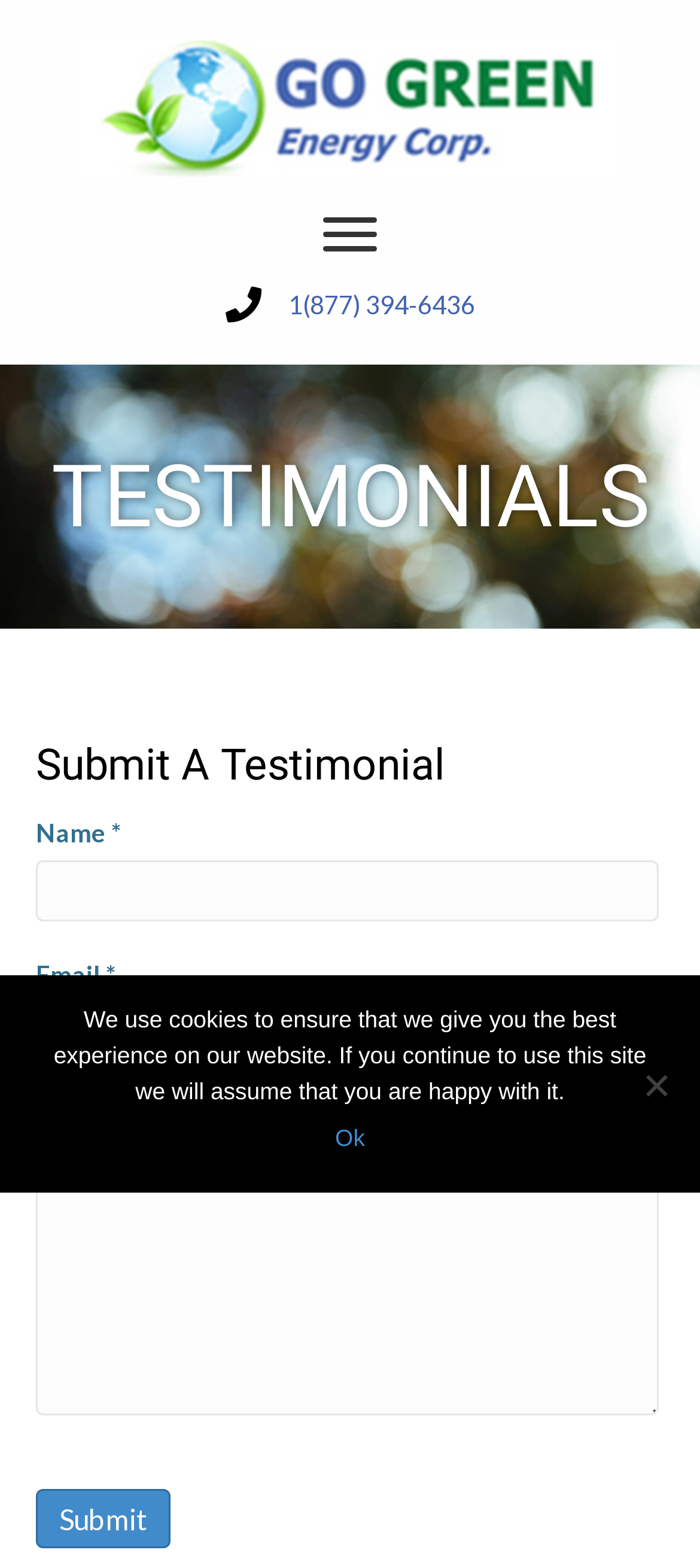What is the phone number to contact?
Based on the image, answer the question with as much detail as possible.

I found the phone number by looking at the link element with the text '(877) 394-6436' which is located at the top of the page.